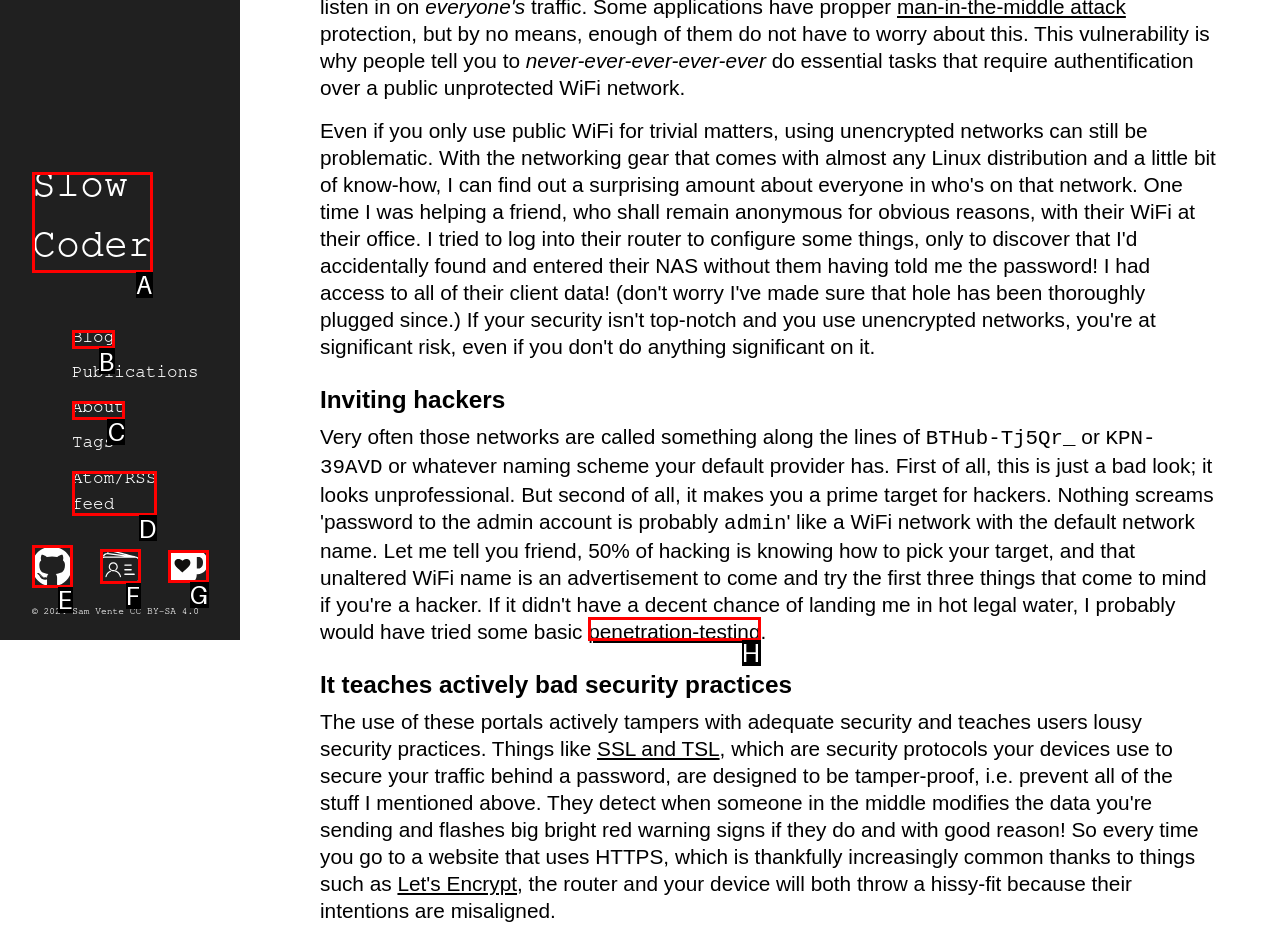Which HTML element matches the description: alt="My digital business card" the best? Answer directly with the letter of the chosen option.

F